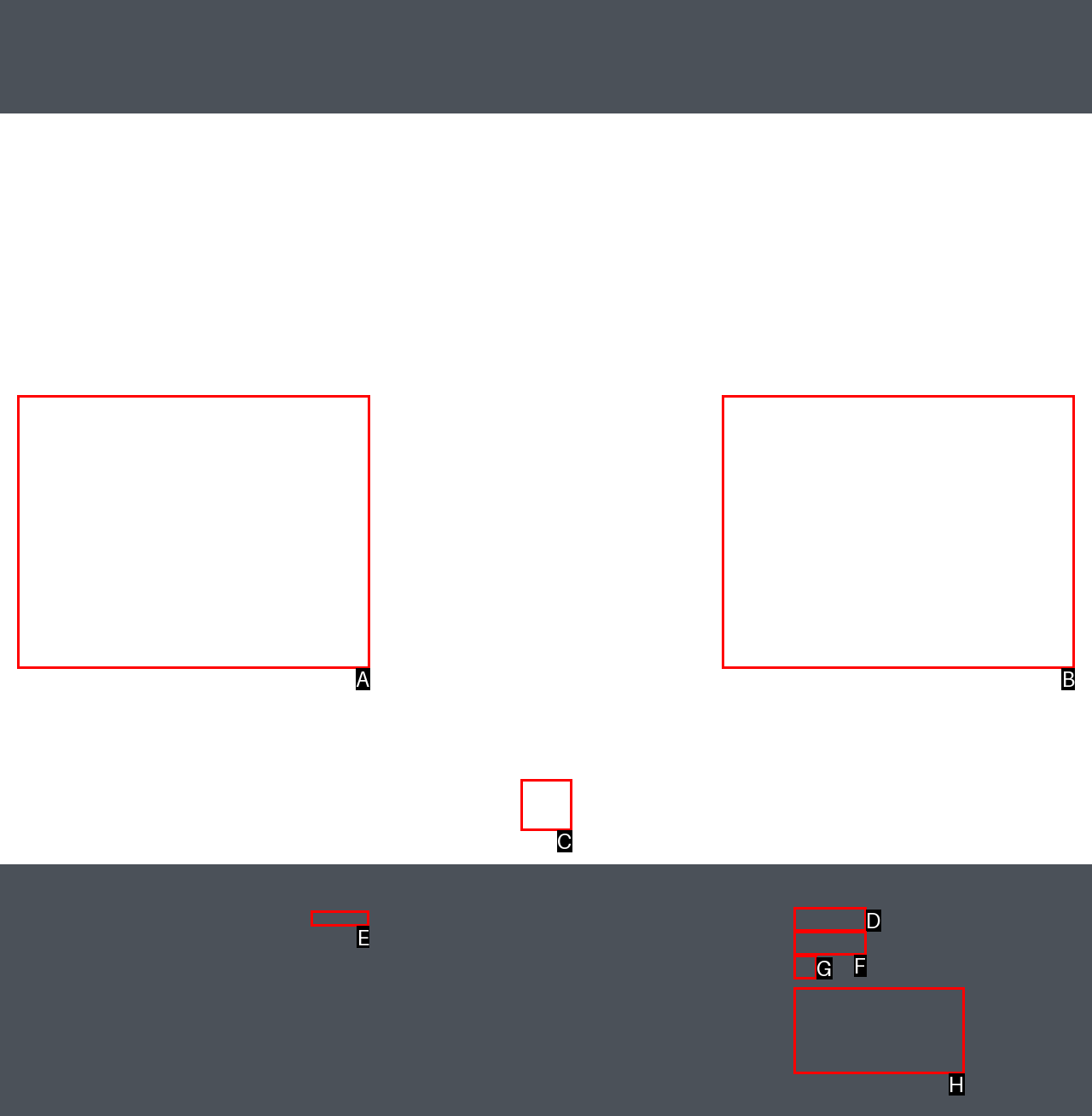Identify the correct option to click in order to accomplish the task: Visit the contact page Provide your answer with the letter of the selected choice.

E